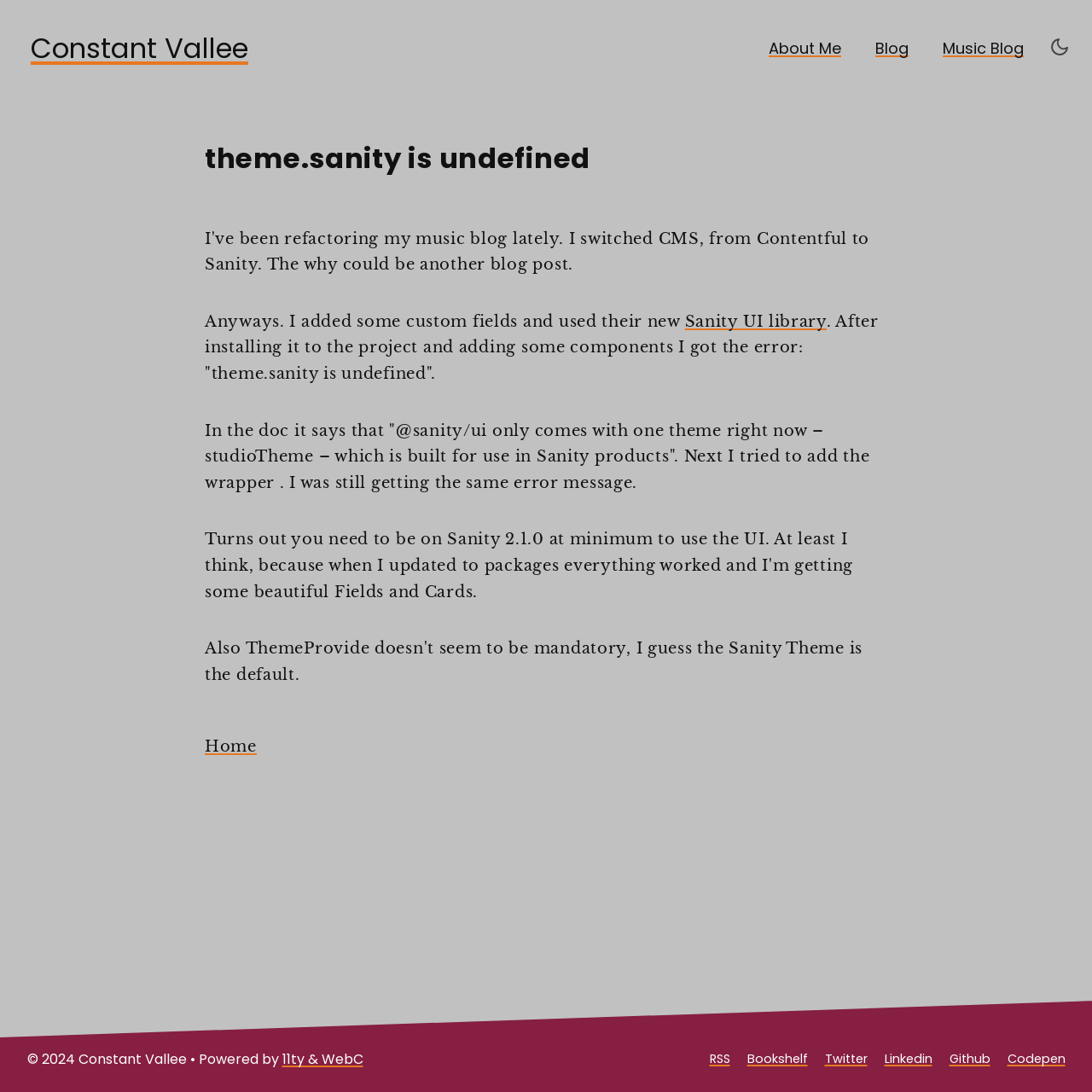Please respond in a single word or phrase: 
What is the year of the copyright mentioned at the bottom of the webpage?

2024